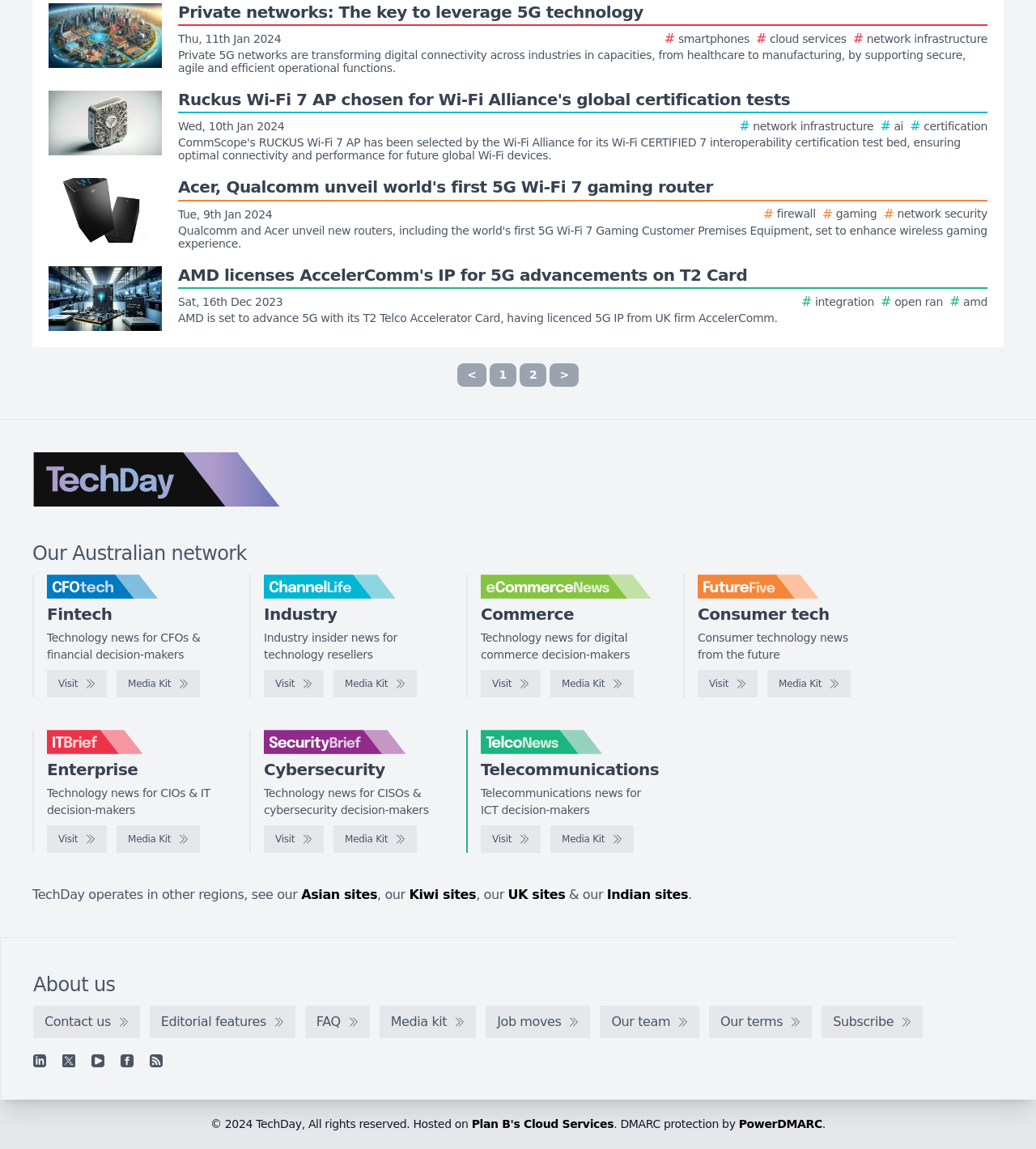Determine the bounding box coordinates for the area that needs to be clicked to fulfill this task: "Check the Media Kit of ChannelLife". The coordinates must be given as four float numbers between 0 and 1, i.e., [left, top, right, bottom].

[0.322, 0.583, 0.402, 0.607]